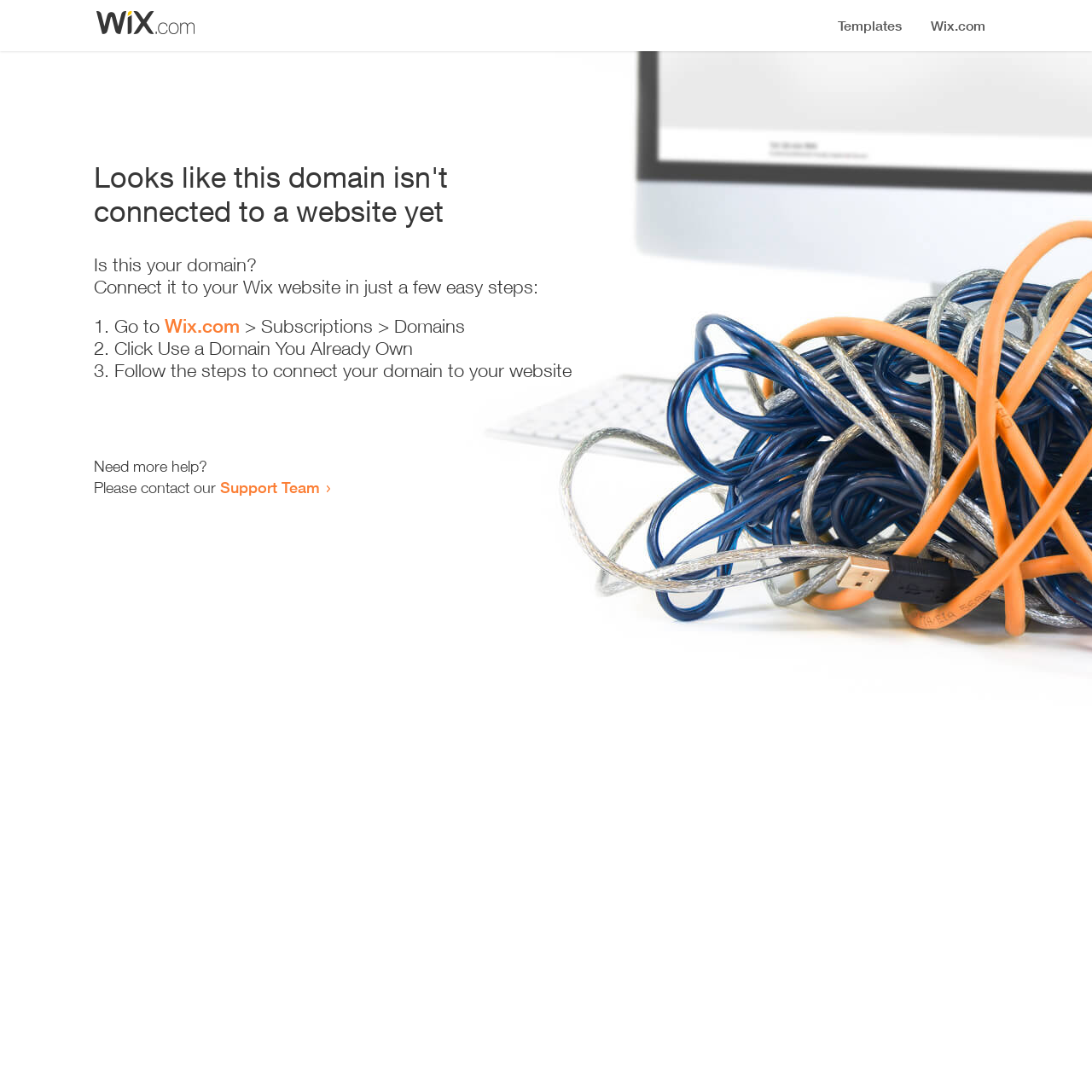Answer this question in one word or a short phrase: What is the current status of this domain?

Not connected to a website